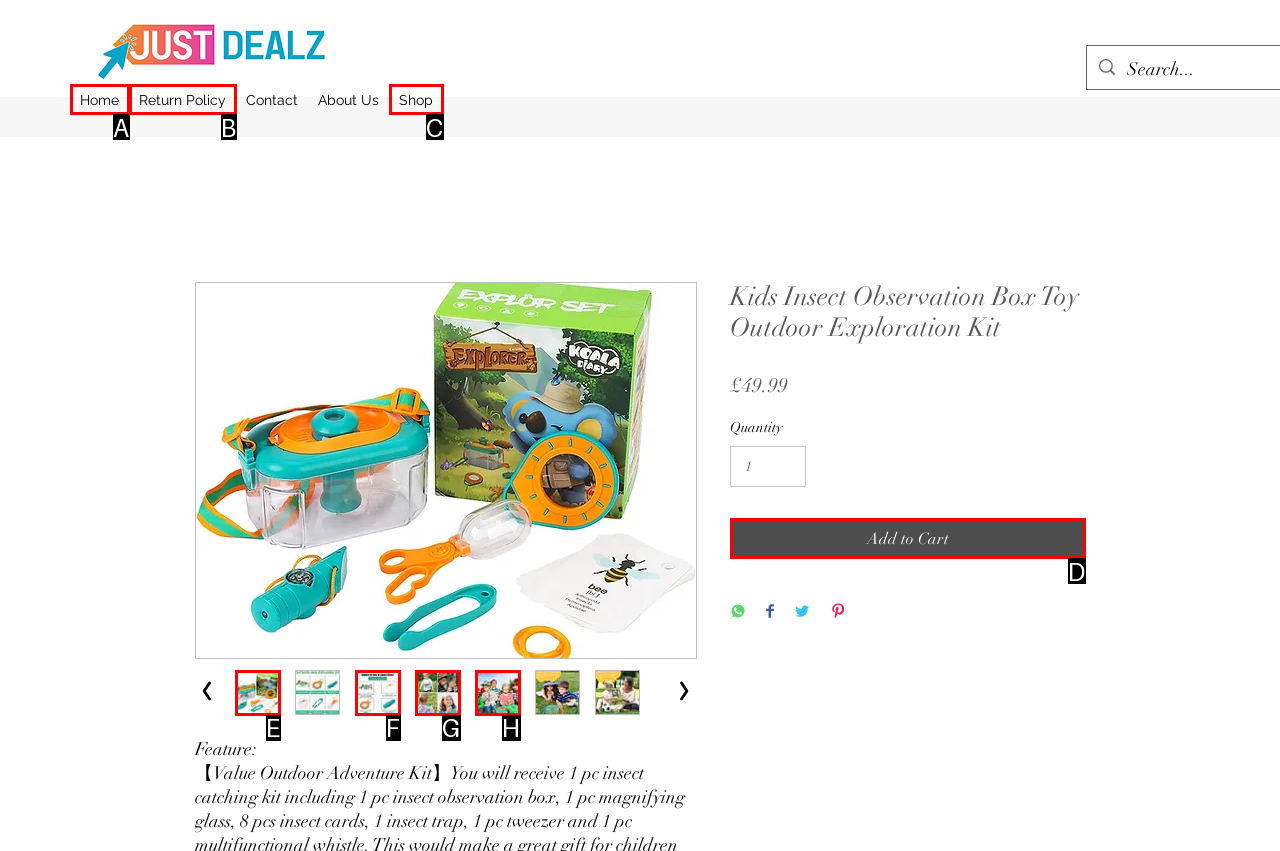Choose the option that best matches the description: Add to Cart
Indicate the letter of the matching option directly.

D